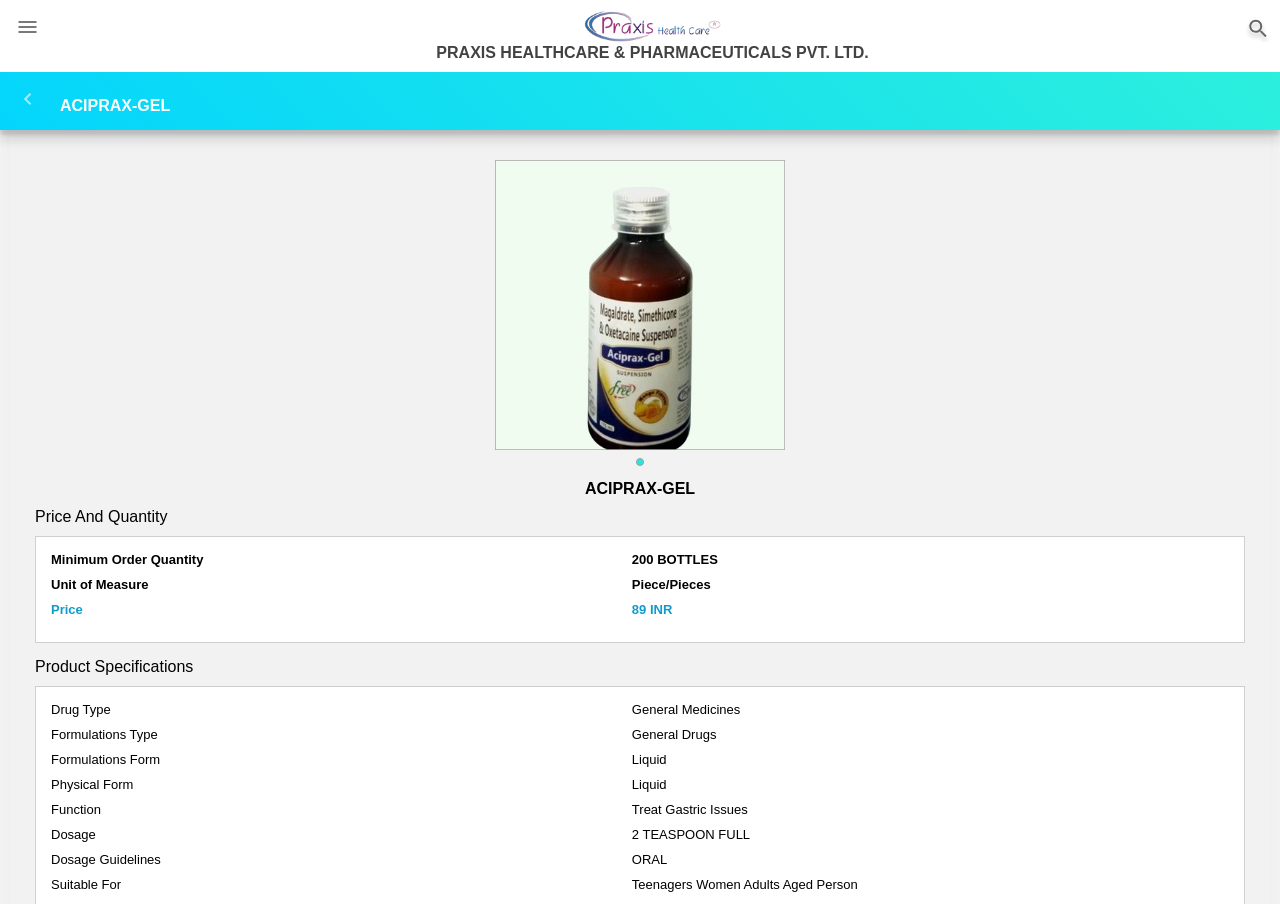What is the dosage of ACIPRAX-GEL?
Provide an in-depth and detailed answer to the question.

I found the answer by looking at the section 'Product Specifications' where it lists the 'Dosage' as 2 TEASPOON FULL.